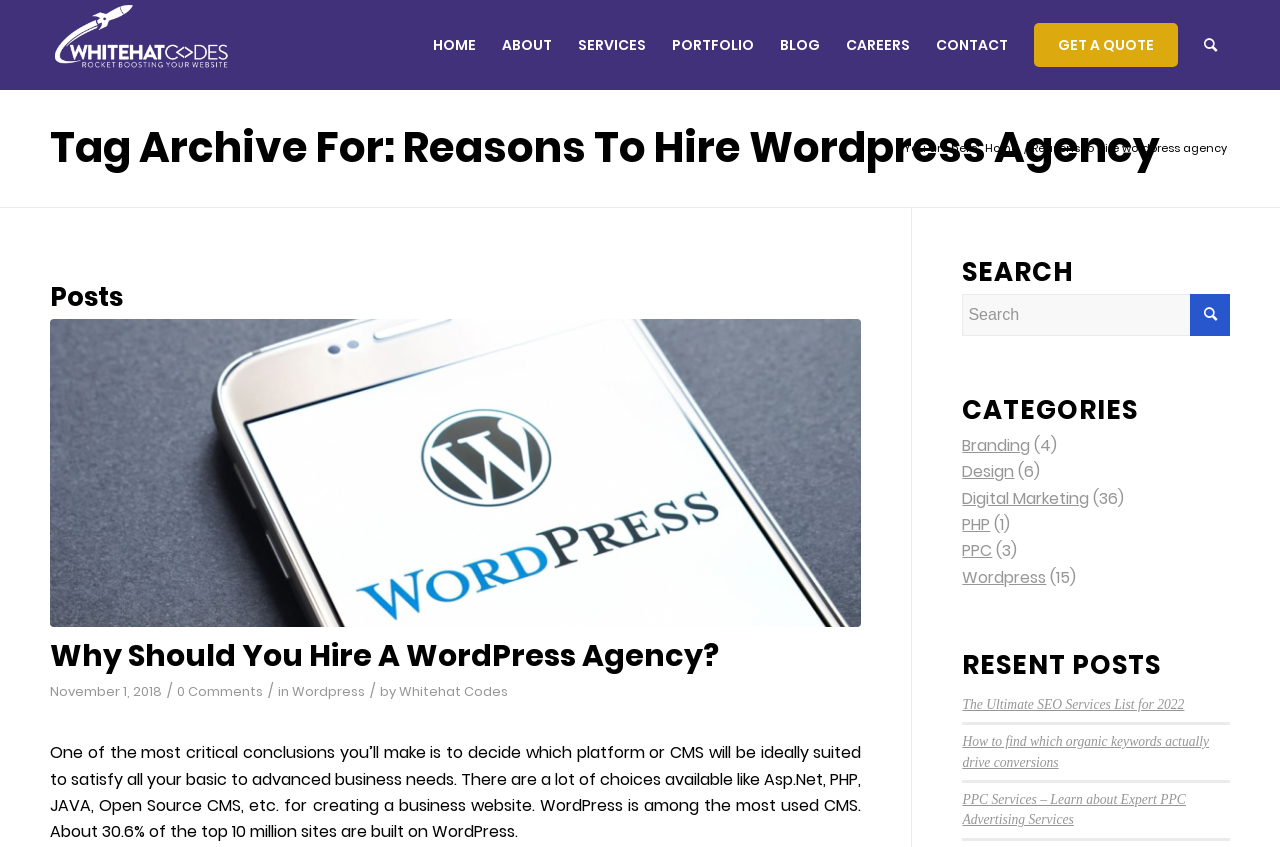Identify the bounding box coordinates of the region that needs to be clicked to carry out this instruction: "Read the post about Why Should You Hire A WordPress Agency?". Provide these coordinates as four float numbers ranging from 0 to 1, i.e., [left, top, right, bottom].

[0.039, 0.75, 0.562, 0.8]